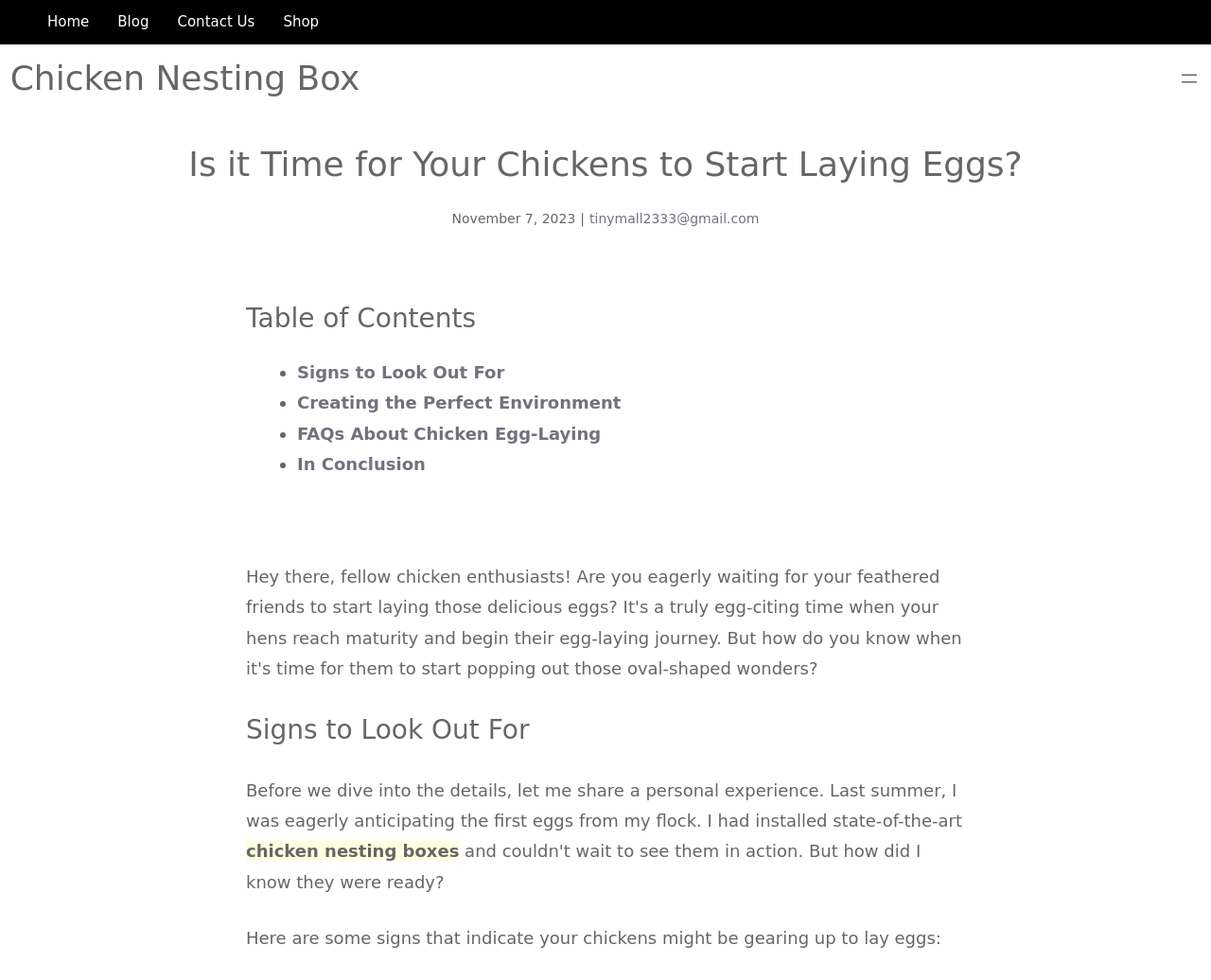Please analyze the image and give a detailed answer to the question:
How many links are in the table of contents?

I found the table of contents by looking at the link with the text 'tinymall2333@gmail.com' and then expanding its child elements. The table of contents has 4 links, which are 'Signs to Look Out For', 'Creating the Perfect Environment', 'FAQs About Chicken Egg-Laying', and 'In Conclusion'.